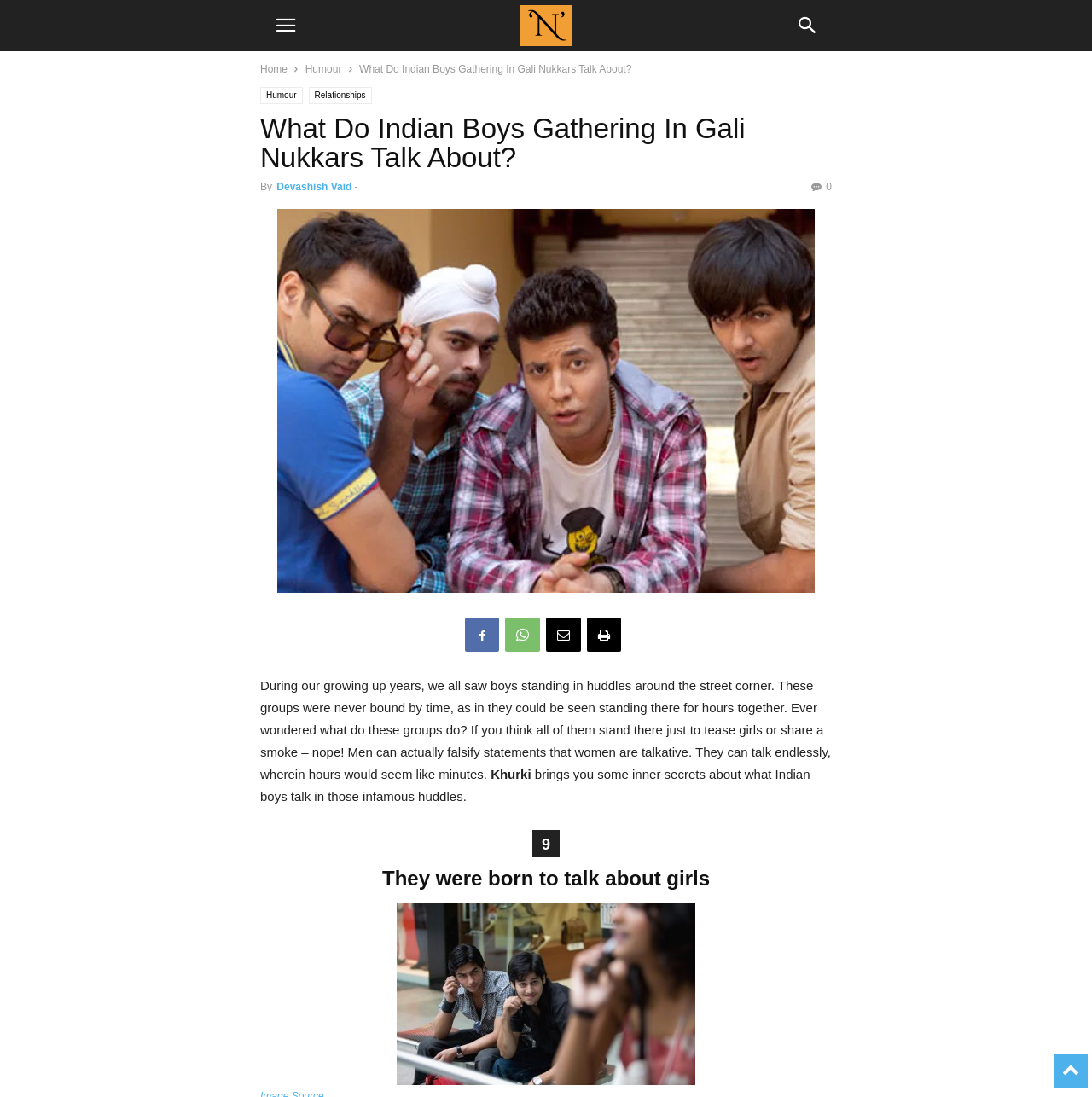Determine the main headline from the webpage and extract its text.

What Do Indian Boys Gathering In Gali Nukkars Talk About?